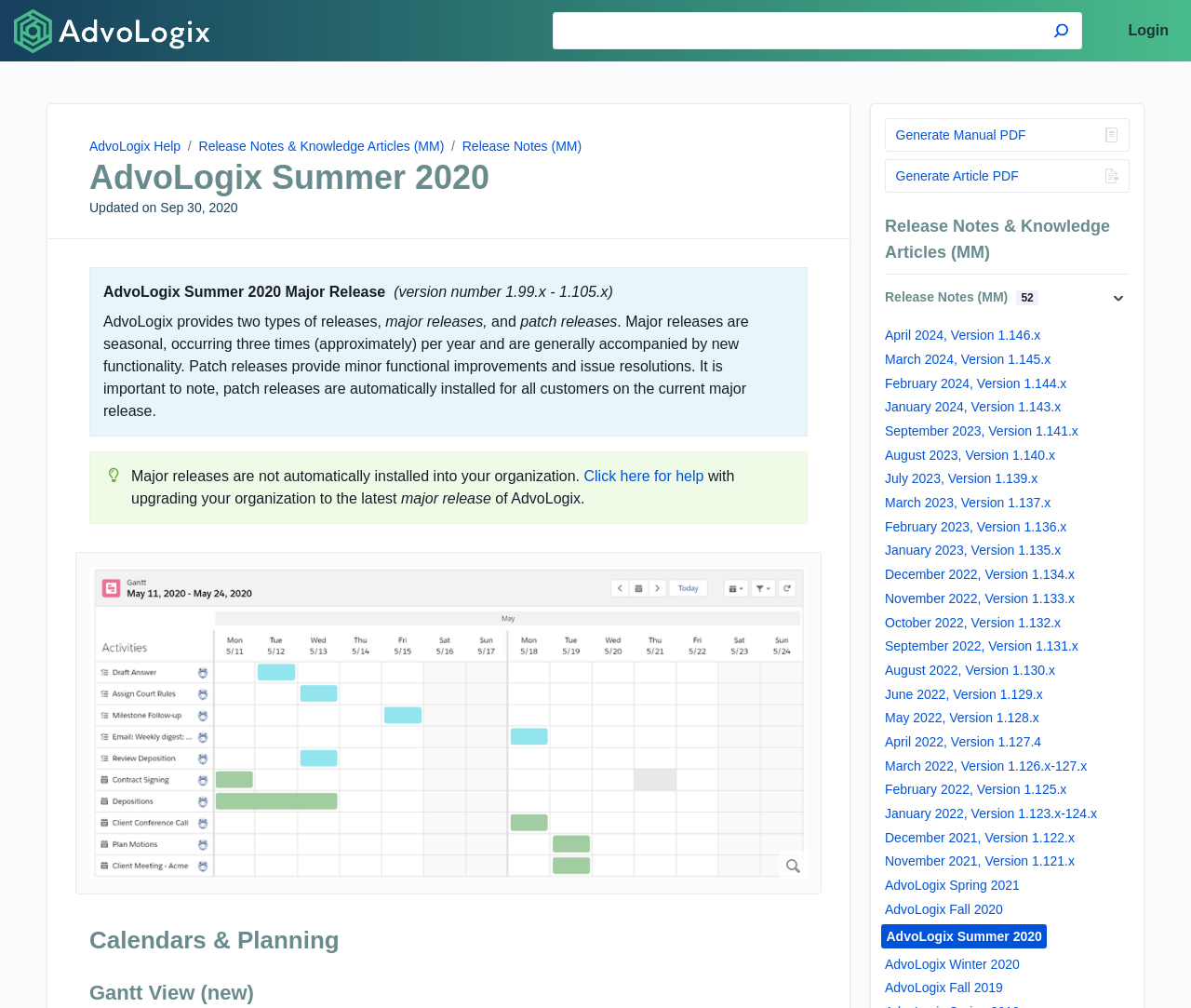Generate an in-depth caption that captures all aspects of the webpage.

The webpage is titled "AdvoLogix Summer 2020 | Release Notes & Knowledge Articles (MM) | AdvoLogix Help". At the top left, there is a button to "Skip to content". Next to it is a heading that reads "AdvoLogix Help". On the top right, there is a login button and a search bar with a search button. Below the search bar, there is a breadcrumb navigation menu that shows the current page's location within the website.

The main content of the page is divided into several sections. The first section has a heading that reads "AdvoLogix Summer 2020" and provides an introduction to the release. Below the introduction, there is a section that explains the difference between major releases and patch releases. 

Following this section, there is a tip that informs users that major releases are not automatically installed into their organization and provides a link to help with upgrading. 

Below the tip, there is an image that can be zoomed in. 

The next section is titled "Calendars & Planning" and has several buttons to generate PDFs. 

The main content of the page is a list of release notes and knowledge articles, with 52 articles in total. The list is organized by date, with the most recent releases at the top. Each release has a link to its corresponding article. The list goes back to 2019, with releases from AdvoLogix Summer 2020, Fall 2020, Winter 2020, and so on.